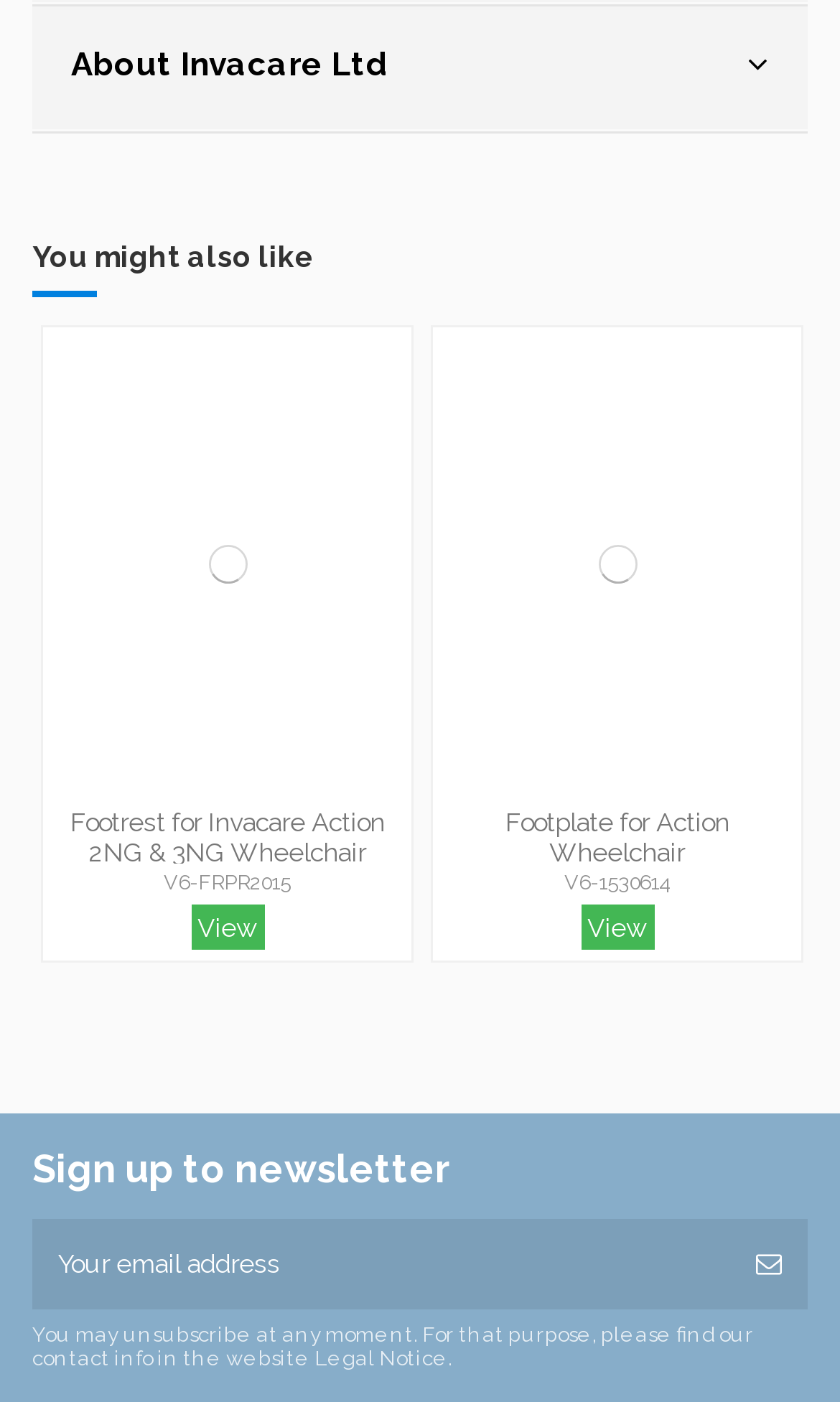Please specify the bounding box coordinates in the format (top-left x, top-left y, bottom-right x, bottom-right y), with all values as floating point numbers between 0 and 1. Identify the bounding box of the UI element described by: aria-label="Share on twitter"

None